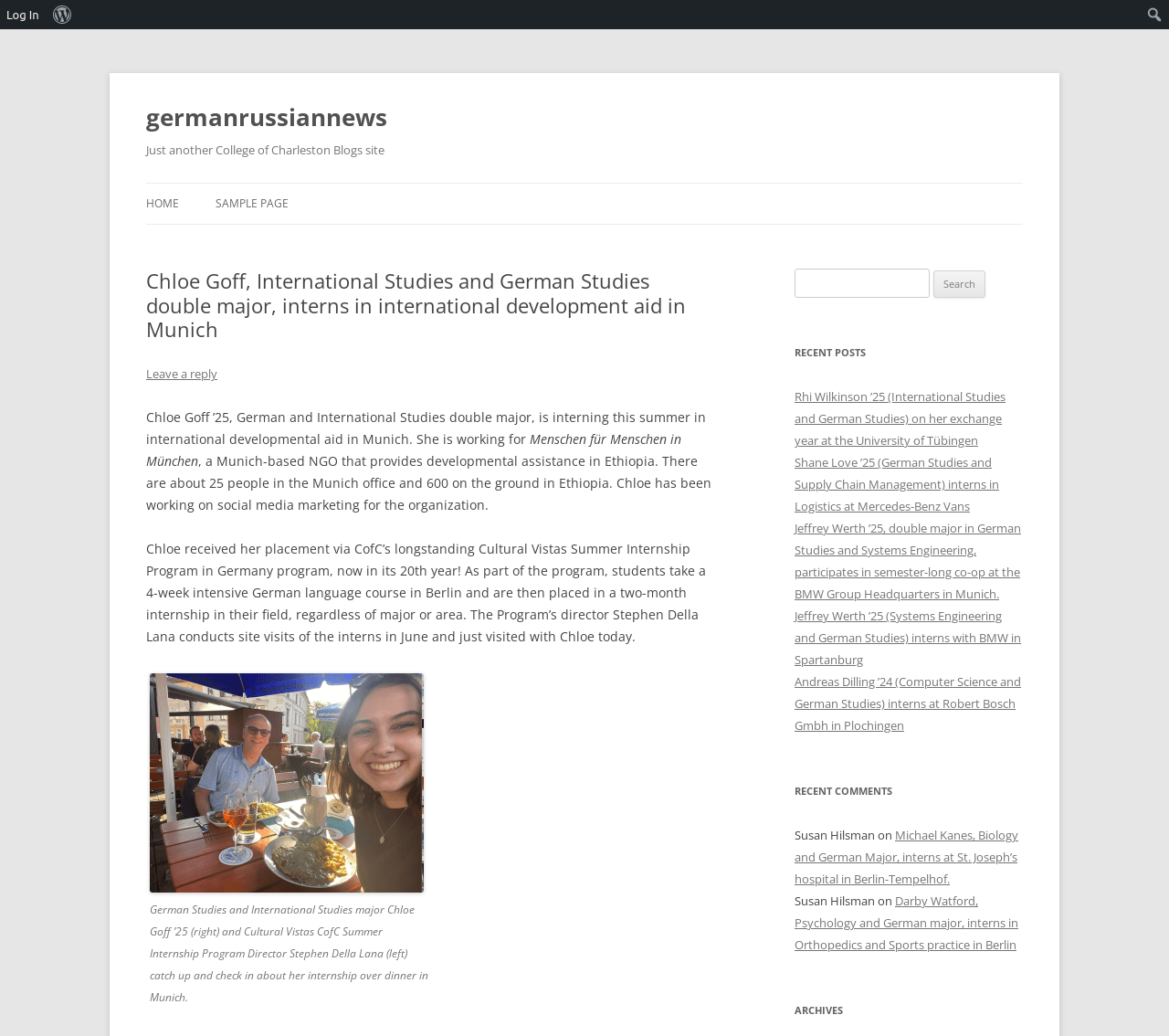What is Chloe Goff's major?
Please answer the question as detailed as possible based on the image.

I found this information by reading the heading 'Chloe Goff, International Studies and German Studies double major, interns in international development aid in Munich' which is located at the top of the webpage.